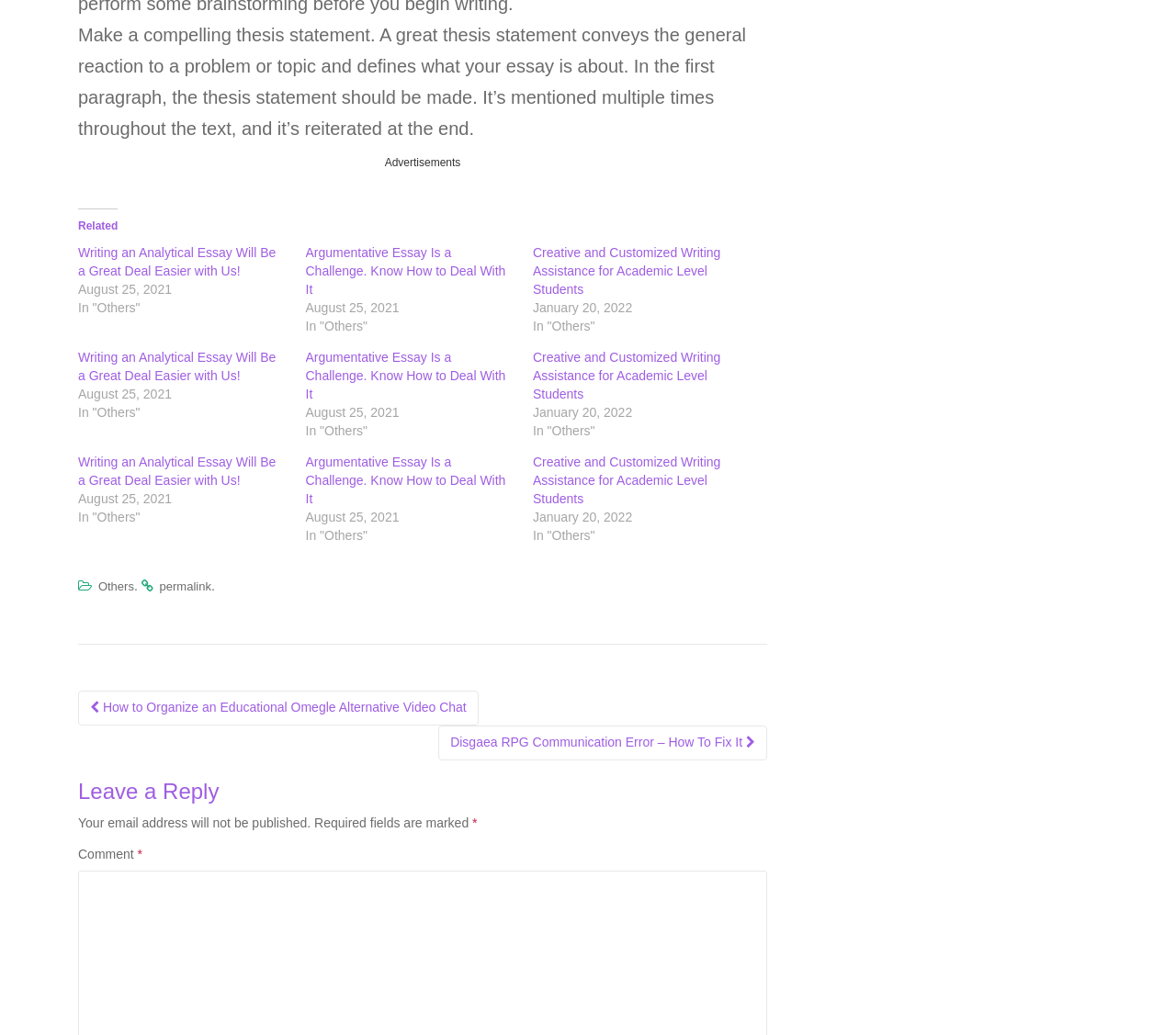Determine the bounding box coordinates of the clickable region to execute the instruction: "Click on 'Writing an Analytical Essay Will Be a Great Deal Easier with Us!' link". The coordinates should be four float numbers between 0 and 1, denoted as [left, top, right, bottom].

[0.066, 0.237, 0.235, 0.269]